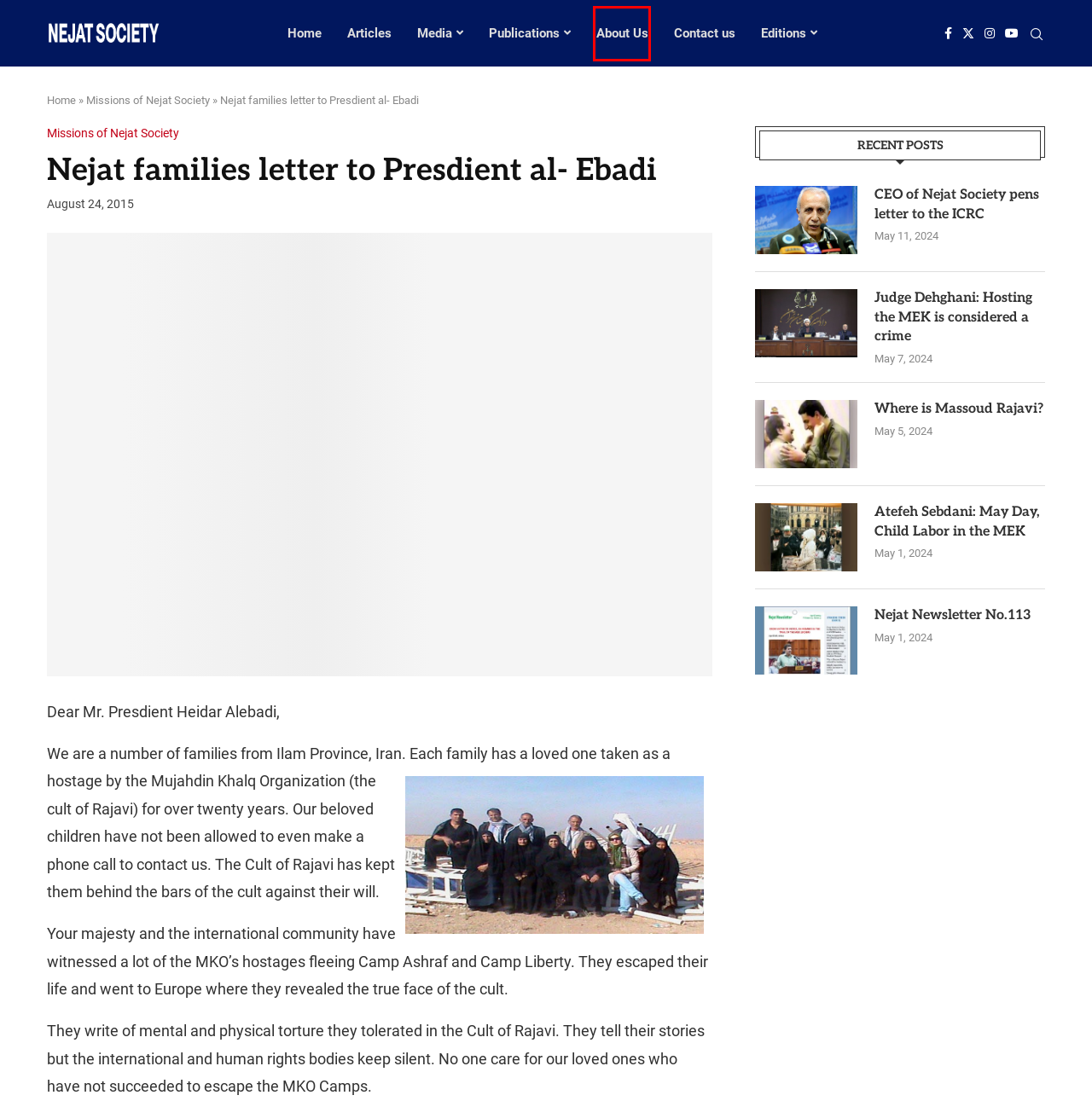Observe the screenshot of a webpage with a red bounding box around an element. Identify the webpage description that best fits the new page after the element inside the bounding box is clicked. The candidates are:
A. Nejat Newsletter No.113 - Nejat Society
B. Missions of Nejat Society - Nejat Society
C. Nejat Society - Campaign to save victims of MKO (MEK, PMOI)
D. Where is Massoud Rajavi? - Nejat Society
E. Judge Dehghani: Hosting the MEK is considered a crime - Nejat Society
F. About Nejat Society - NEJATNGO
G. Articles - Nejat Society
H. Atefeh Sebdani: May Day, Child Labor in the MEK - Nejat Society

F